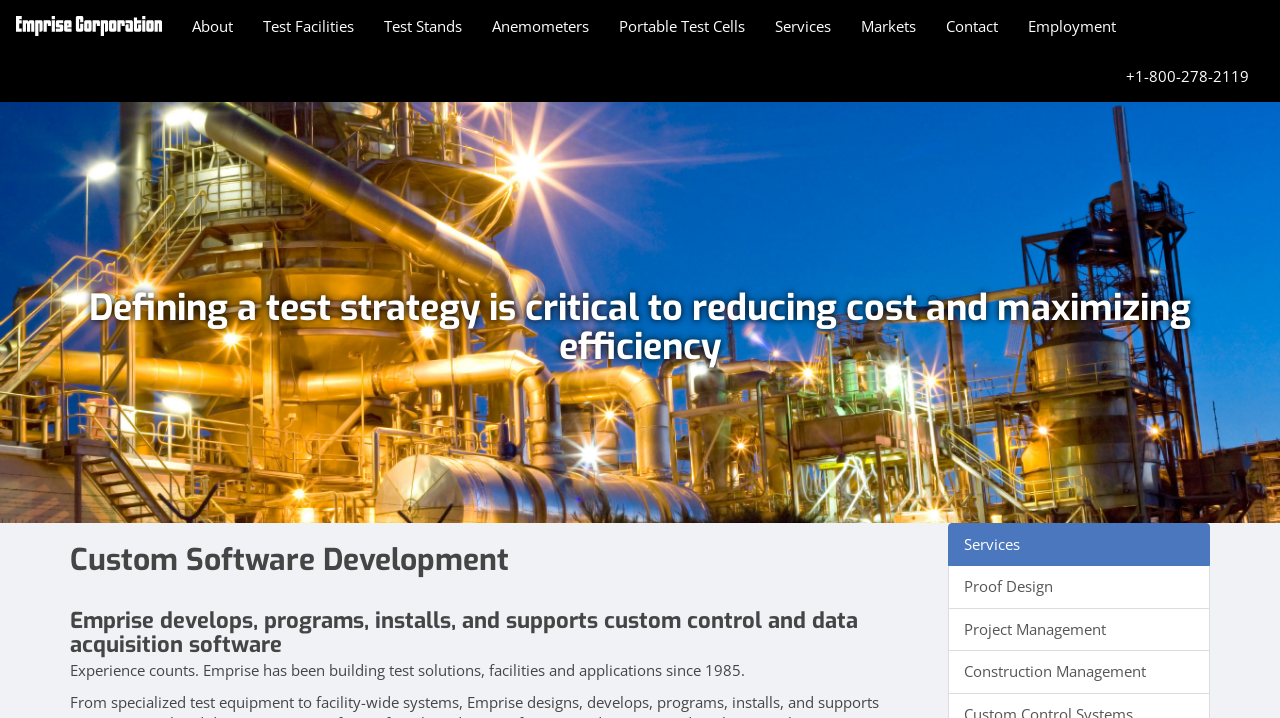Using the given element description, provide the bounding box coordinates (top-left x, top-left y, bottom-right x, bottom-right y) for the corresponding UI element in the screenshot: Services

[0.593, 0.001, 0.661, 0.071]